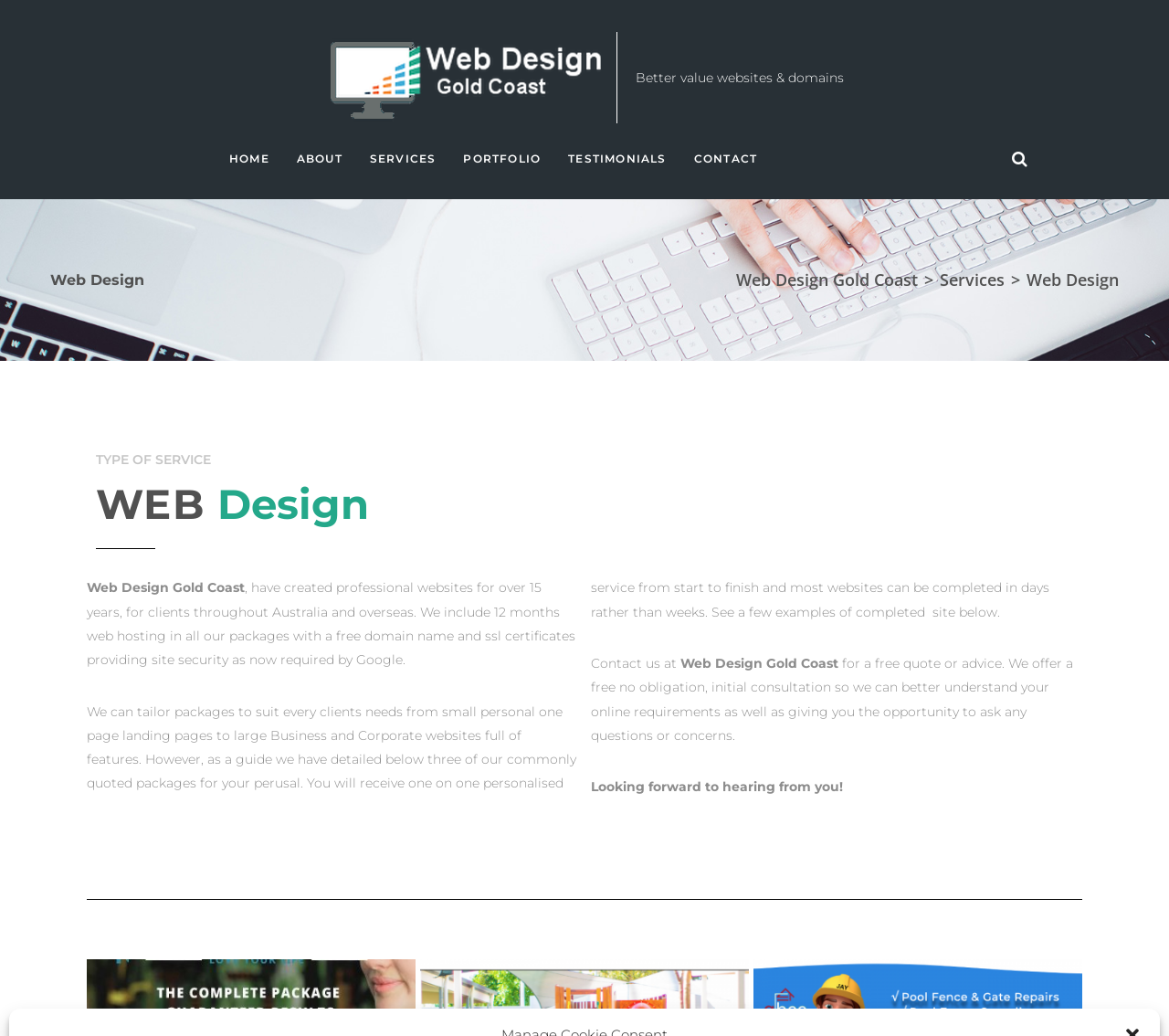Give the bounding box coordinates for the element described by: "Testimonials".

[0.564, 0.137, 0.648, 0.17]